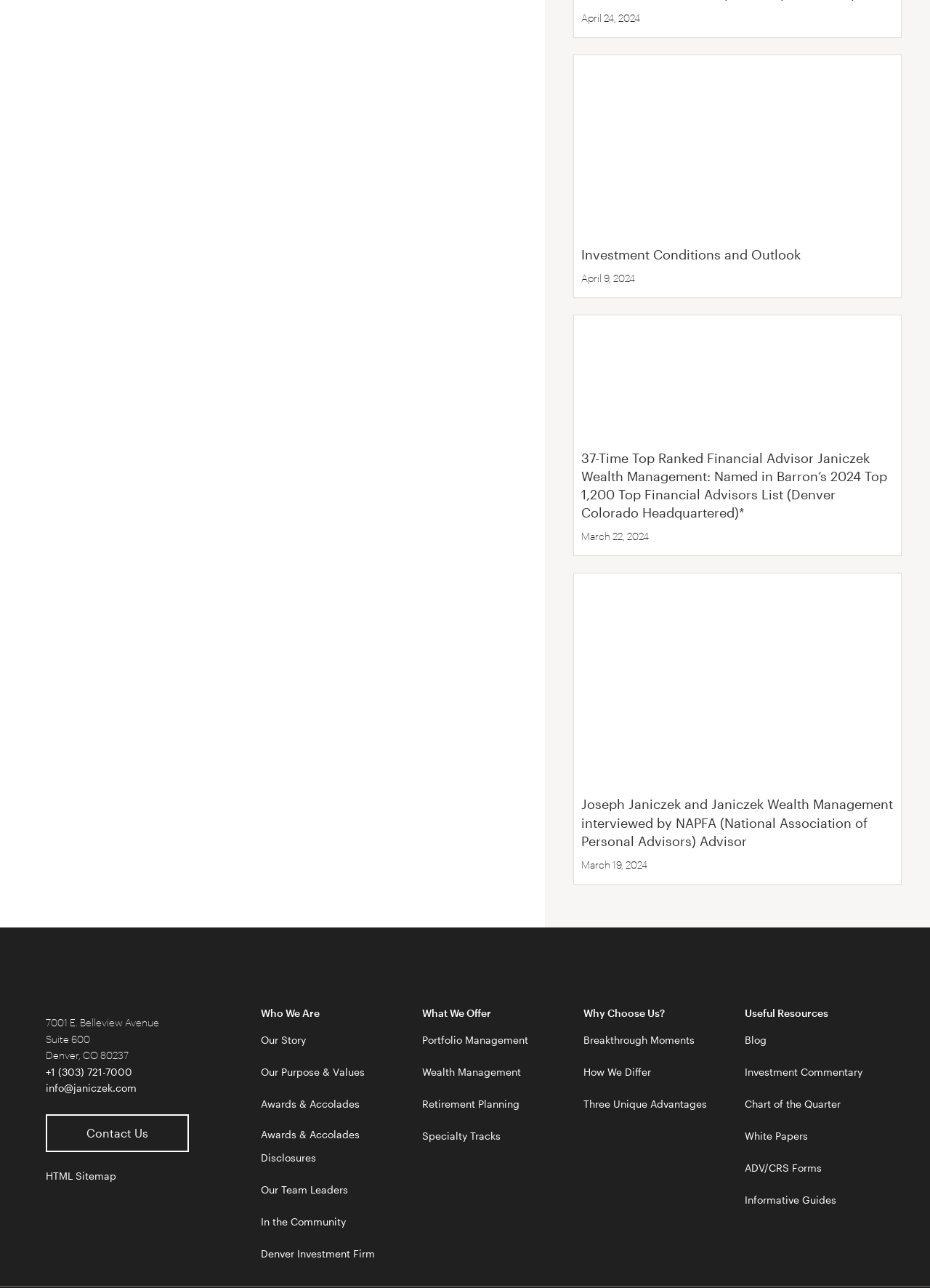Determine the bounding box coordinates for the UI element with the following description: "Chart of the Quarter". The coordinates should be four float numbers between 0 and 1, represented as [left, top, right, bottom].

[0.801, 0.848, 0.904, 0.866]